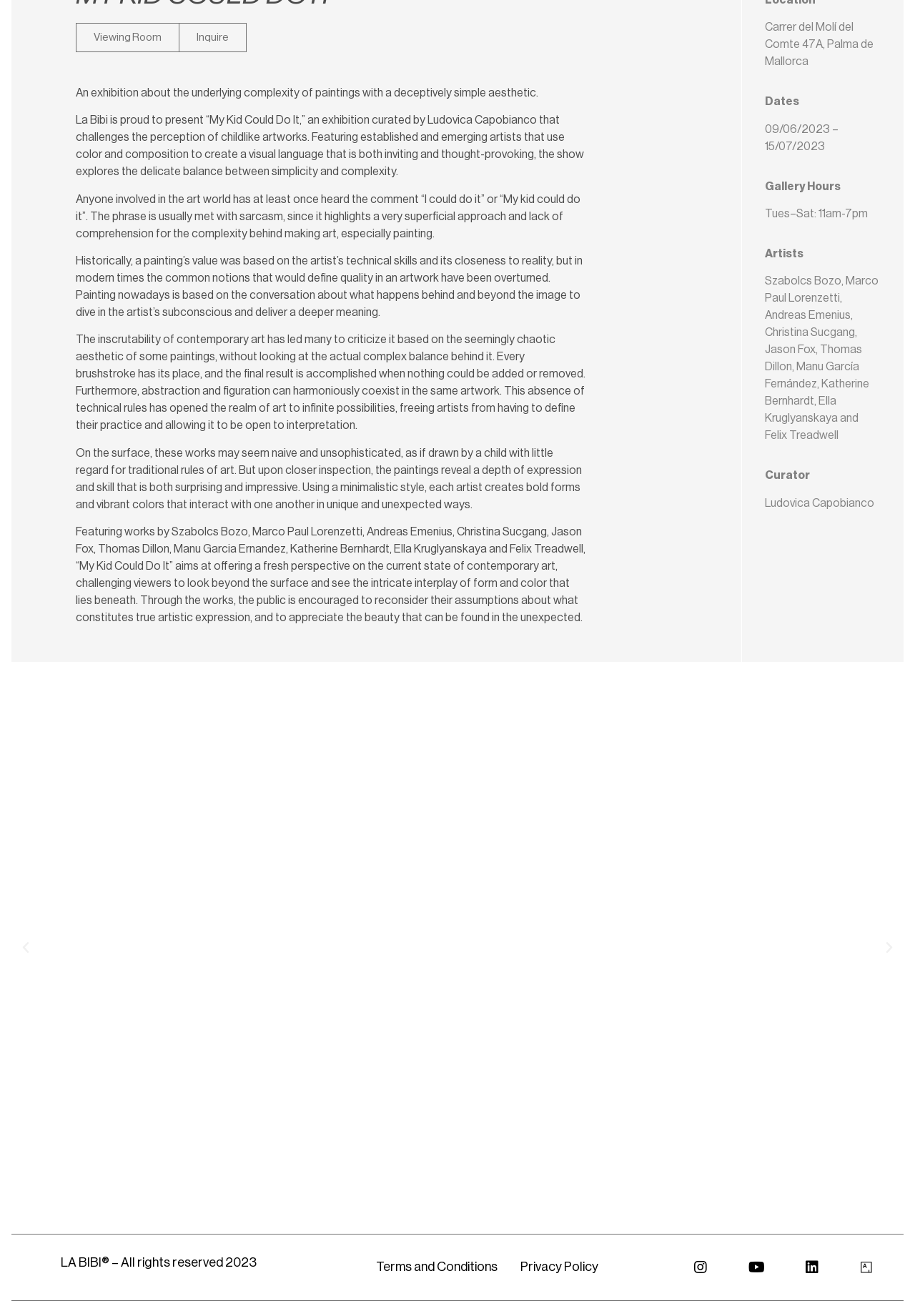Please provide a short answer using a single word or phrase for the question:
Who is the curator of the exhibition?

Ludovica Capobianco